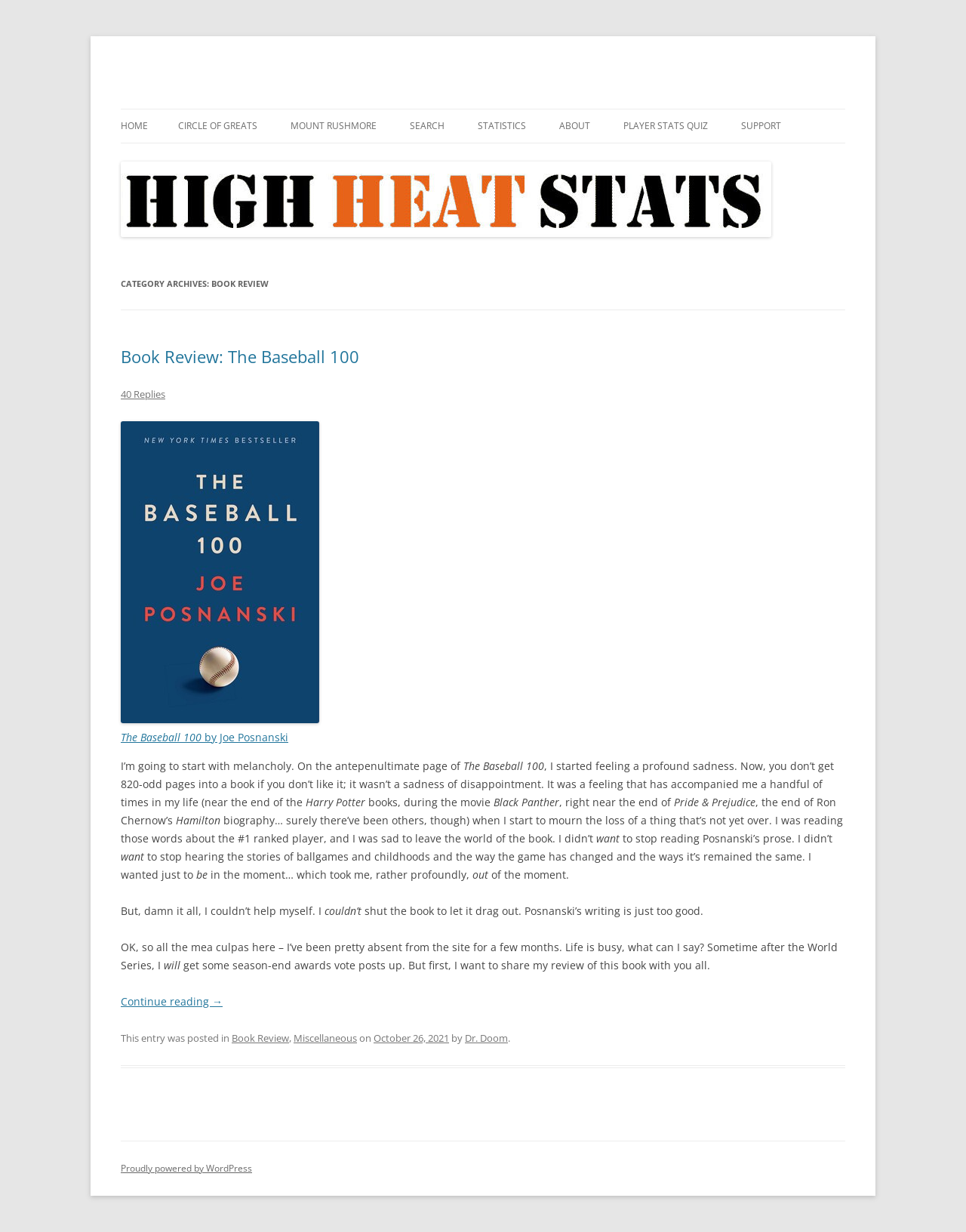Review the image closely and give a comprehensive answer to the question: What is the author of the book being reviewed?

I found the answer by looking at the link 'The Baseball 100 by Joe Posnanski' which is a sub-element of the figure element, indicating the author of the book being reviewed.